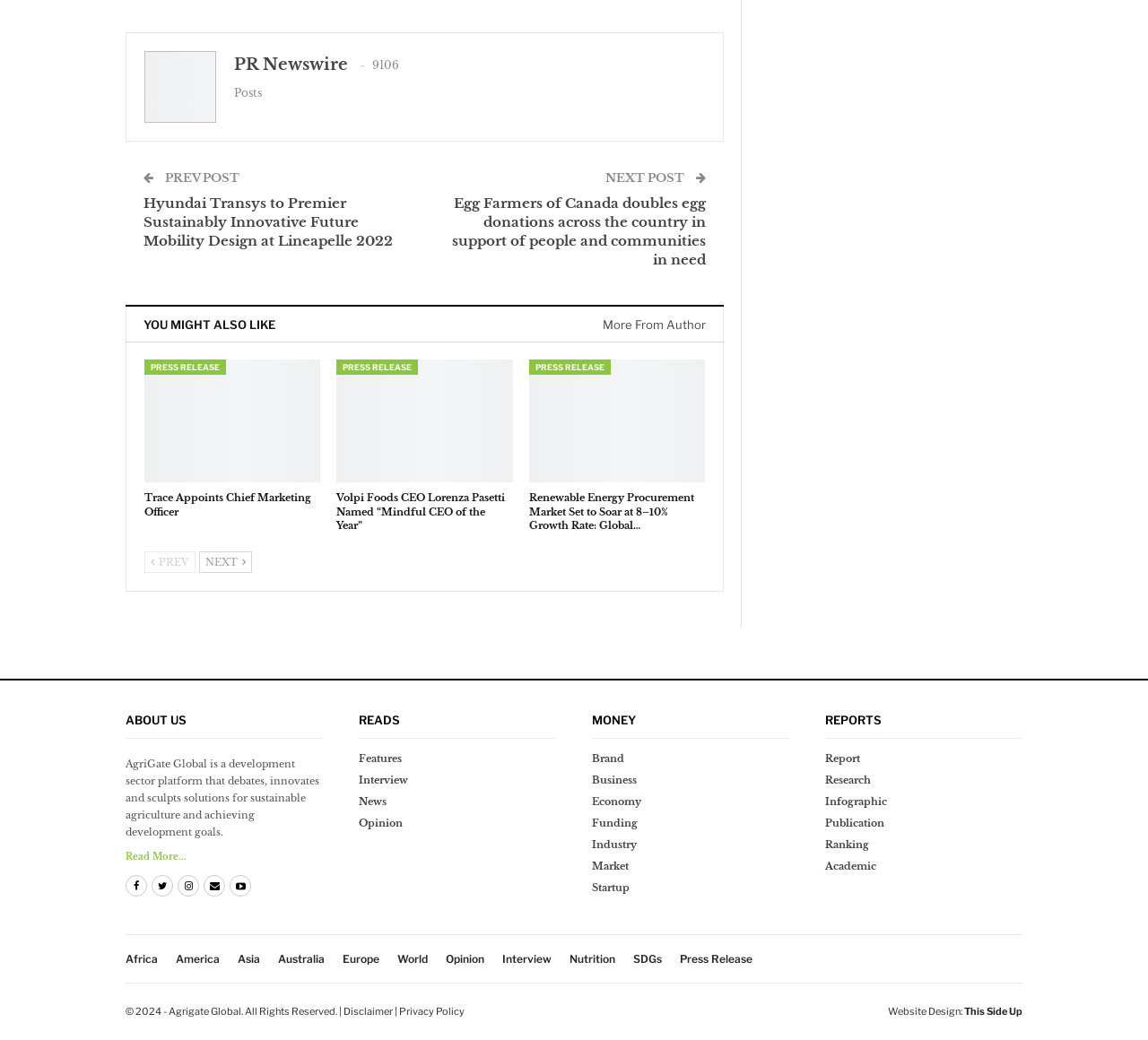How many posts are there?
Examine the webpage screenshot and provide an in-depth answer to the question.

I found the answer by looking at the top section of the webpage, which displays the number of posts as '9106 Posts'.